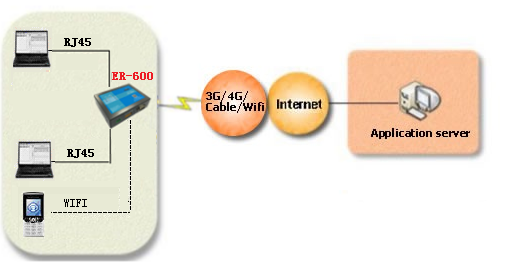What is the purpose of the ER-600 in industrial applications?
Look at the image and answer the question with a single word or phrase.

ensure seamless network access